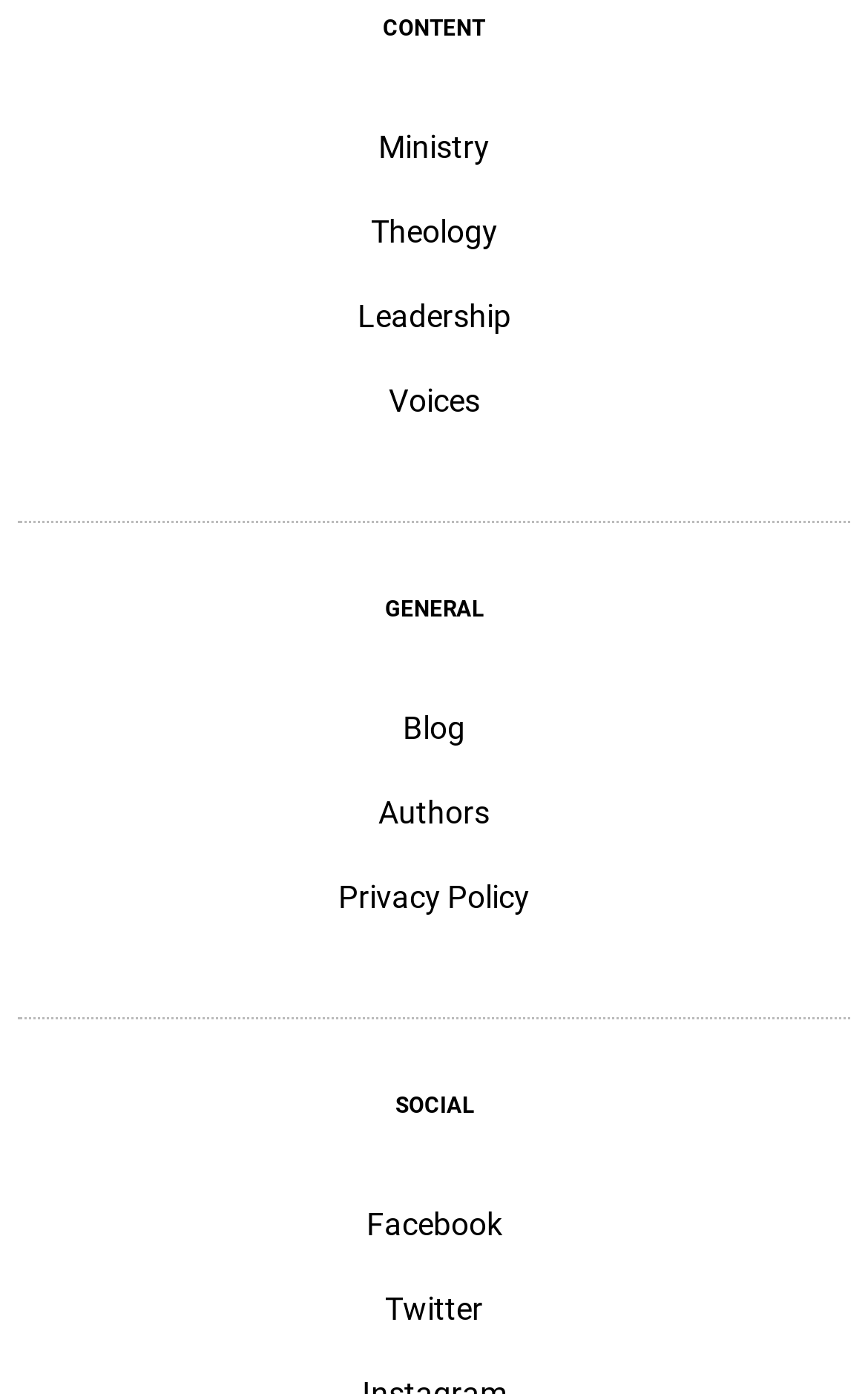Find and specify the bounding box coordinates that correspond to the clickable region for the instruction: "read the blog".

[0.464, 0.509, 0.536, 0.534]